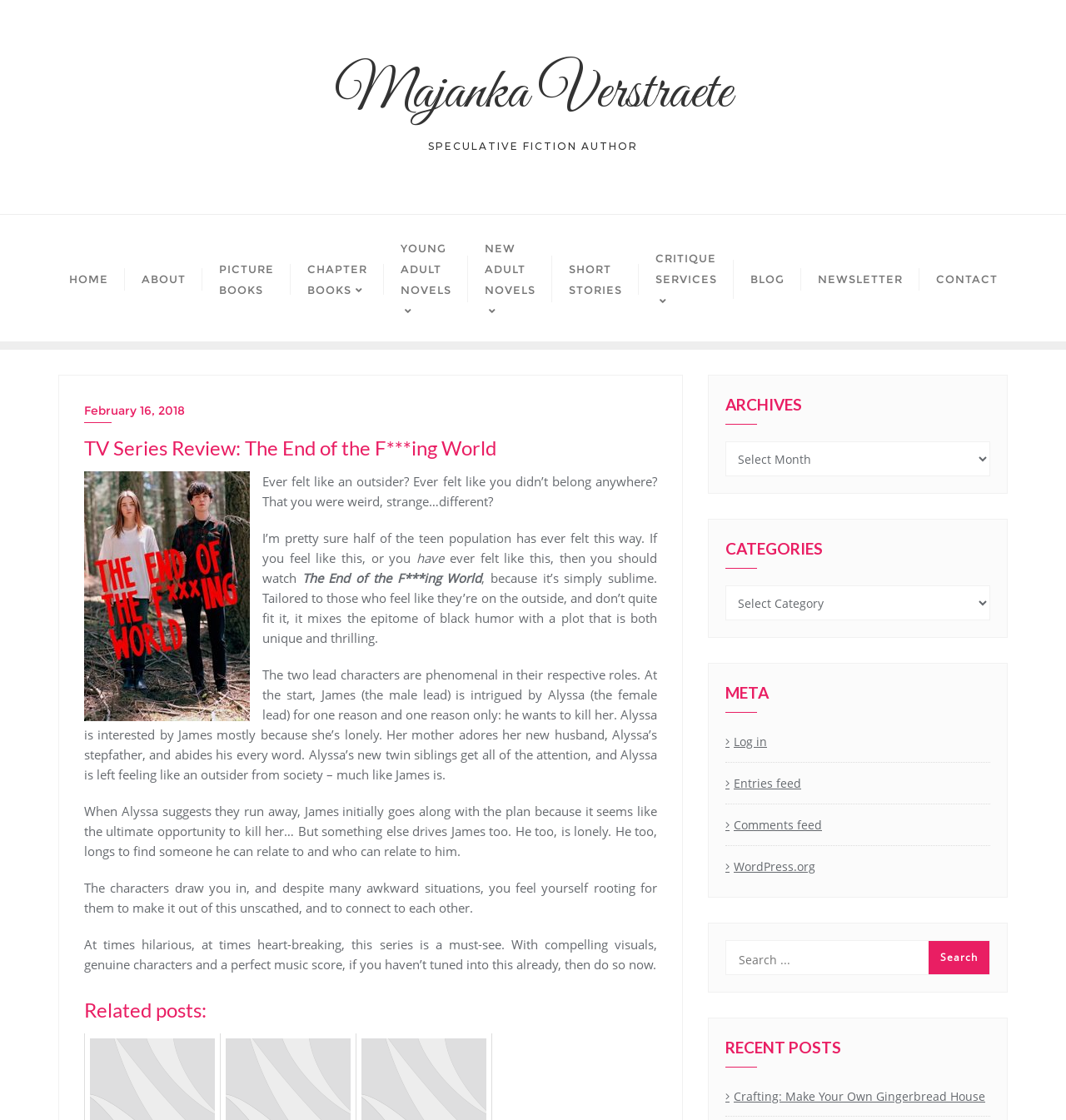Describe all the significant parts and information present on the webpage.

This webpage is a blog post reviewing the TV series "The End of the F***ing World". At the top, there is a heading with the title of the review and the author's name, Majanka Verstraete. Below the title, there is a navigation menu with links to different sections of the website, including "HOME", "ABOUT", "PICTURE BOOKS", and others.

On the left side of the page, there is a section with a heading "REVIEWS" and a link to a specific date, "February 16, 2018". Below this section, there is a long review of the TV series, divided into several paragraphs. The review discusses the themes of feeling like an outsider and not belonging, and how the show's unique blend of black humor and thrilling plot makes it relatable and enjoyable.

The review also focuses on the two lead characters, James and Alyssa, and how they draw the reader in with their complex and relatable personalities. The text is accompanied by no images, but the writing is descriptive and engaging.

On the right side of the page, there are several sections with headings such as "ARCHIVES", "CATEGORIES", "META", and "RECENT POSTS". These sections contain links to other parts of the website, including archives of past posts, categories of topics, and recent posts. There is also a search bar at the bottom of the page, where users can enter keywords to find specific content.

Overall, the webpage is a well-organized and easy-to-read review of a TV series, with a clear structure and engaging writing.